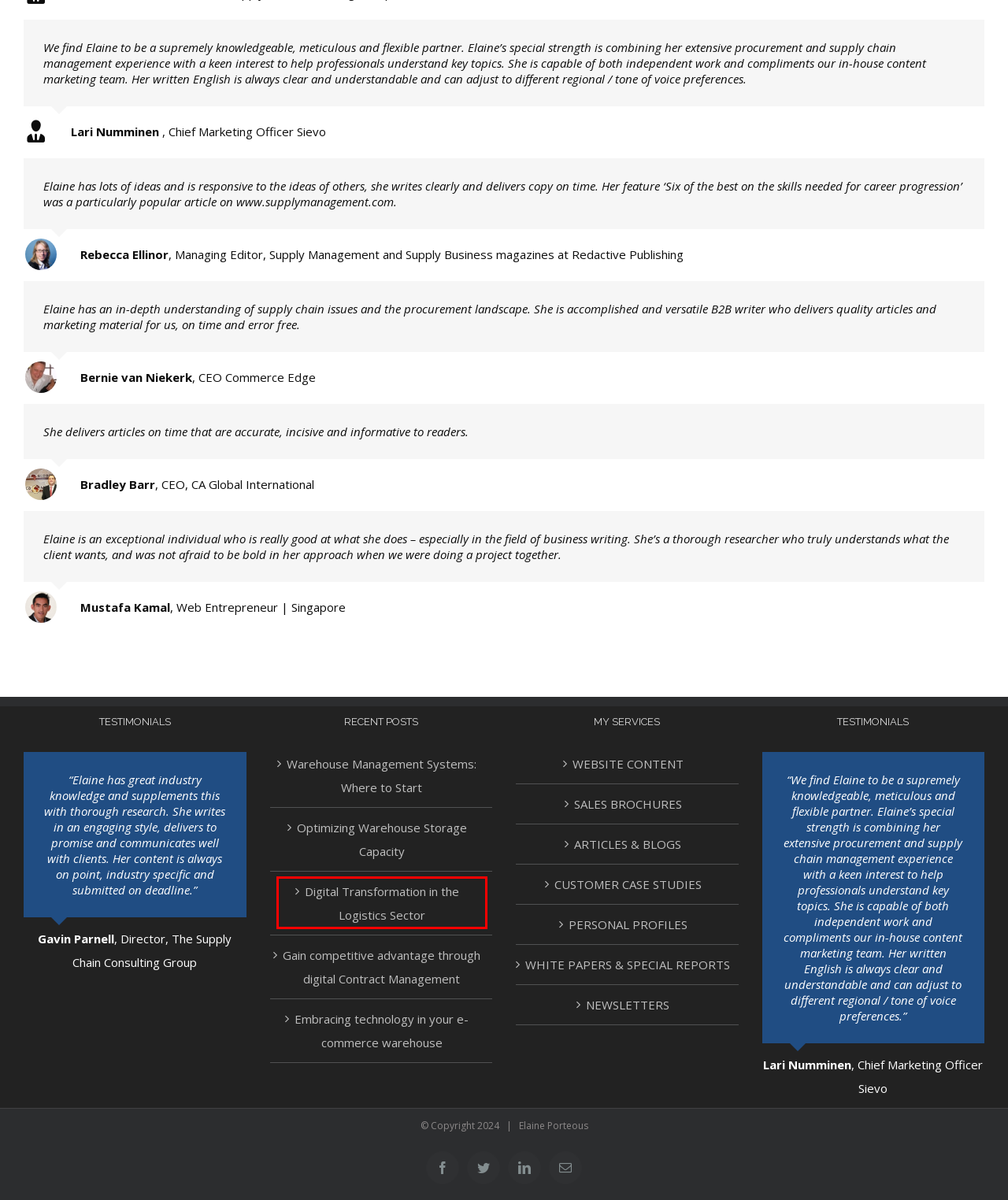With the provided screenshot showing a webpage and a red bounding box, determine which webpage description best fits the new page that appears after clicking the element inside the red box. Here are the options:
A. Gain competitive advantage through digital Contract Management - Elaine Porteous
B. About Me - Elaine Porteous
C. Digital Transformation in the Logistics Sector - Elaine Porteous
D. Optimizing Warehouse Storage Capacity - Elaine Porteous
E. Embracing technology in your e-commerce warehouse - Elaine Porteous
F. Elaine Porteous, Supply Chain B2B writer
G. Contact - Elaine Porteous
H. Warehouse Management Systems: Where to Start - Elaine Porteous

C